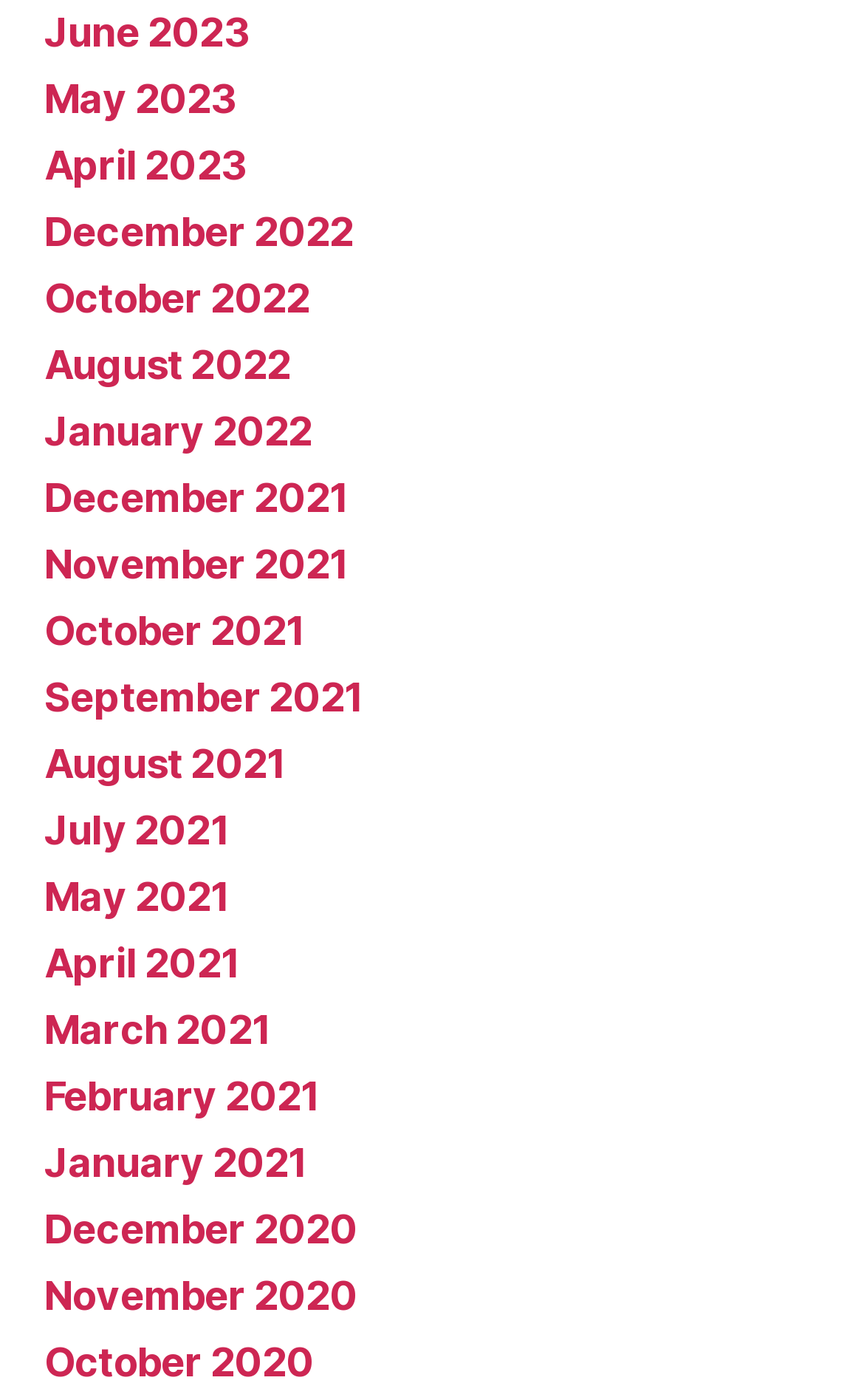Locate the bounding box coordinates of the region to be clicked to comply with the following instruction: "view May 2023". The coordinates must be four float numbers between 0 and 1, in the form [left, top, right, bottom].

[0.051, 0.054, 0.274, 0.088]